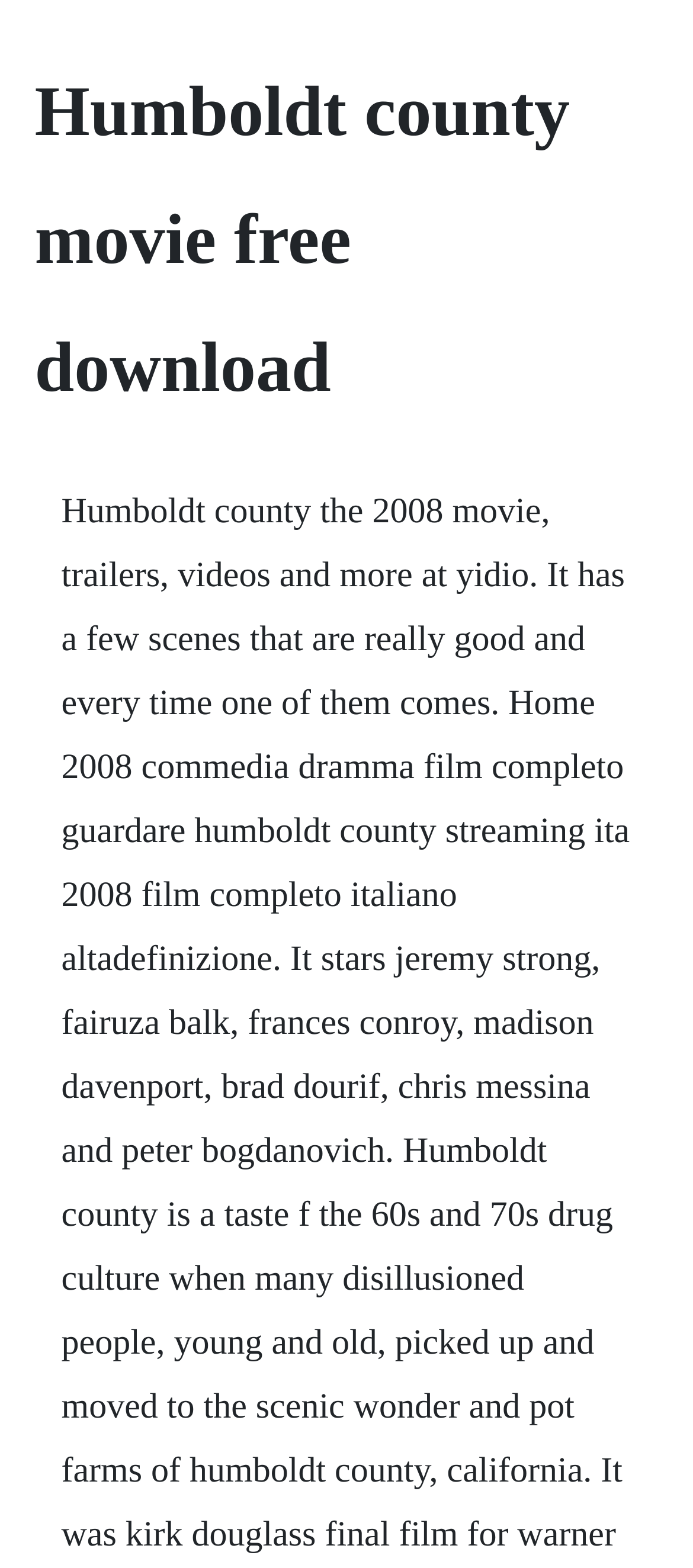Extract the main heading from the webpage content.

Humboldt county movie free download